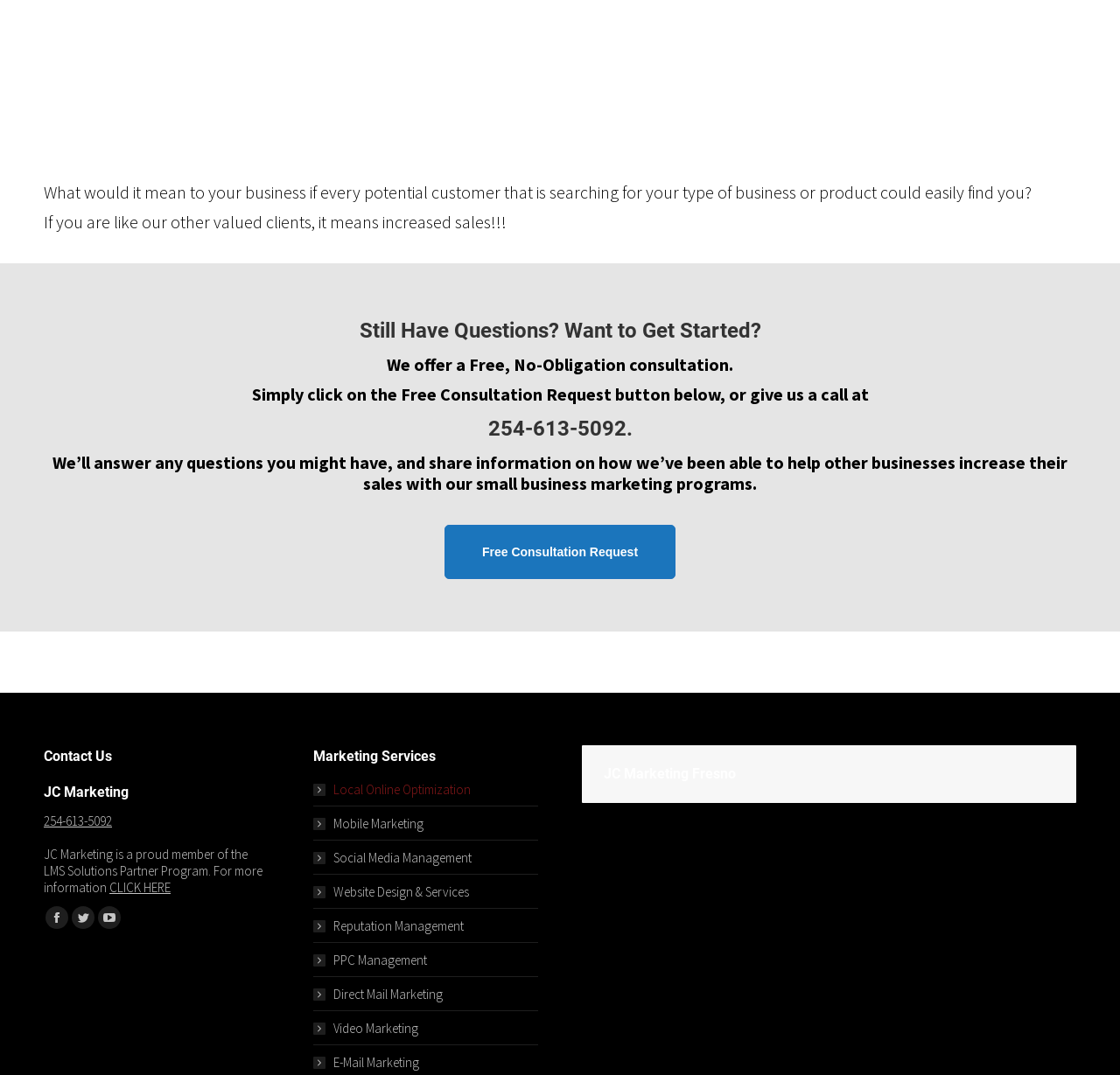Please find the bounding box for the UI component described as follows: "JC Marketing Fresno".

[0.539, 0.712, 0.657, 0.727]